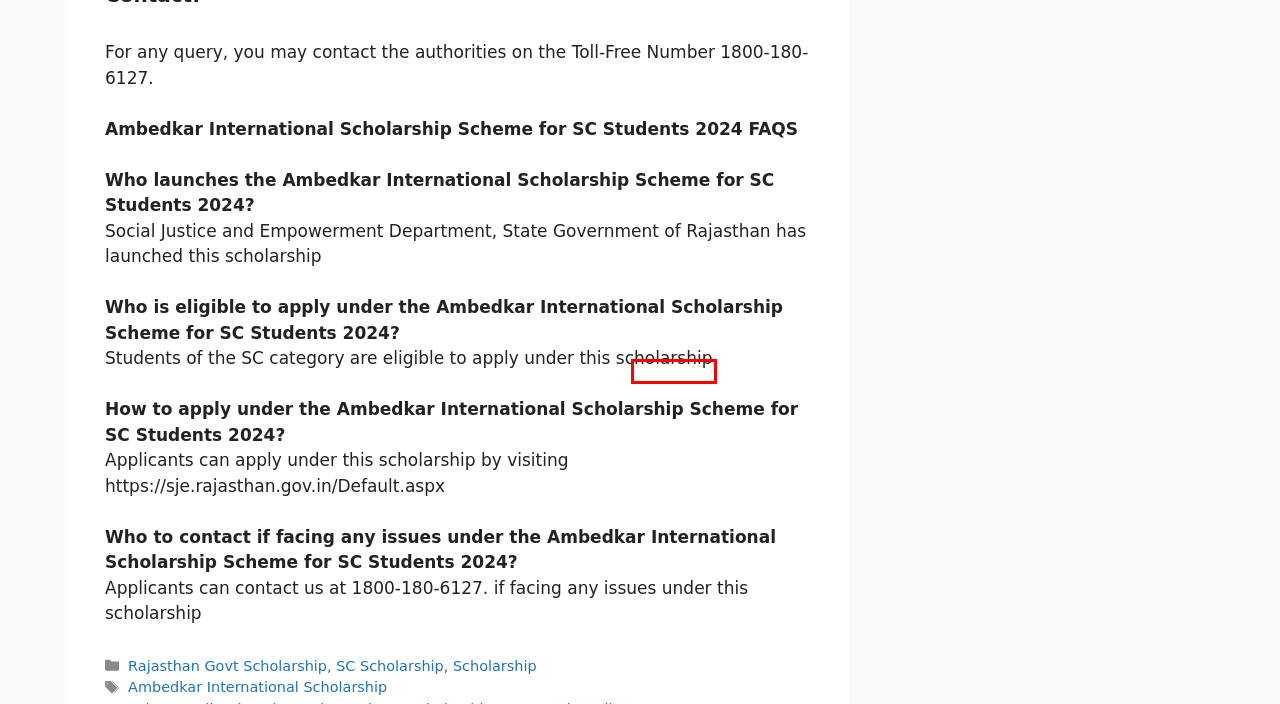You have a screenshot of a webpage with a red bounding box around an element. Identify the webpage description that best fits the new page that appears after clicking the selected element in the red bounding box. Here are the candidates:
A. AICTE Pragati Scholarship 2024: Apply Online, Eligibility
B. Contact Us - Scholarship Arena
C. Central Govt Scholarship Archives - Scholarship Arena
D. About Us - Scholarship Arena
E. Privacy Policy - Scholarship Arena
F. Scholarship Arena - Find Scholarship for Students
G. Disclaimer - Scholarship Arena
H. Post Matric Scholarship For SC Students, Maharashtra 2024

G